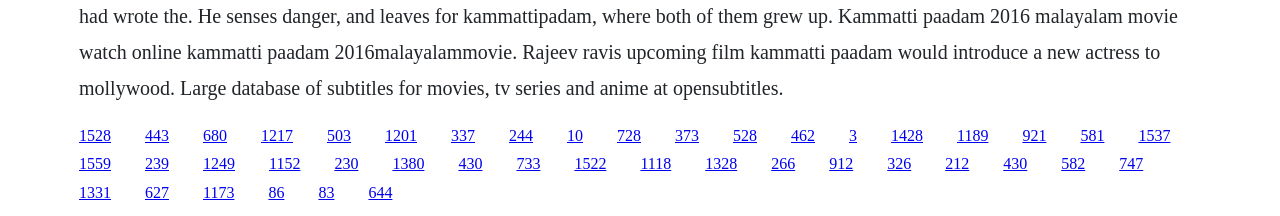Given the element description, predict the bounding box coordinates in the format (top-left x, top-left y, bottom-right x, bottom-right y). Make sure all values are between 0 and 1. Here is the element description: Shipping and Delivery

None